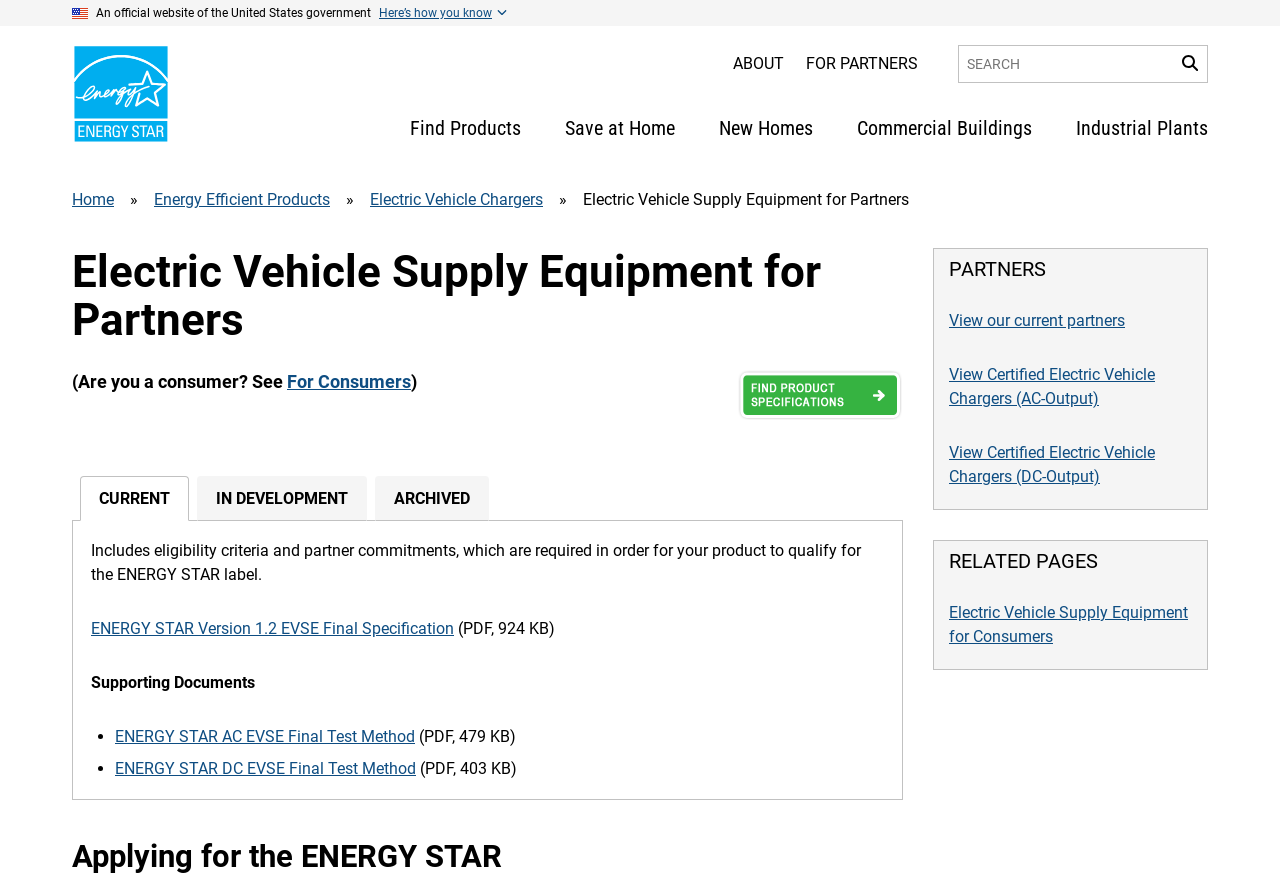Generate a thorough explanation of the webpage's elements.

This webpage is about Electric Vehicle Supply Equipment for partners, specifically related to the ENERGY STAR program. At the top, there is a U.S. flag image and a button that says "Here's how you know" which is an official government website. Below that, there is a navigation menu with links to "ABOUT", "FOR PARTNERS", and a search bar.

On the left side, there is a main navigation menu with links to "Find Products", "Save at Home", "New Homes", "Commercial Buildings", and "Industrial Plants". Below that, there is a breadcrumb navigation menu showing the current page's location in the website's hierarchy.

The main content of the page is divided into sections. The first section has a heading "Electric Vehicle Supply Equipment for Partners" and a subheading that says "(Are you a consumer? See For Consumers)". Below that, there is a tab list with three tabs: "CURRENT", "IN DEVELOPMENT", and "ARCHIVED". The "CURRENT" tab is selected by default and displays a section with information about the ENERGY STAR program, including eligibility criteria and partner commitments.

In this section, there are links to download PDF documents, including the "ENERGY STAR Version 1.2 EVSE Final Specification" and test methods for AC and DC EVSE. There is also a heading "Applying for the ENERGY STAR" and a section with links to view current partners, certified electric vehicle chargers, and related pages.

On the right side of the page, there is a section with headings "PARTNERS" and "RELATED PAGES", which contains links to view current partners, certified electric vehicle chargers, and related pages.